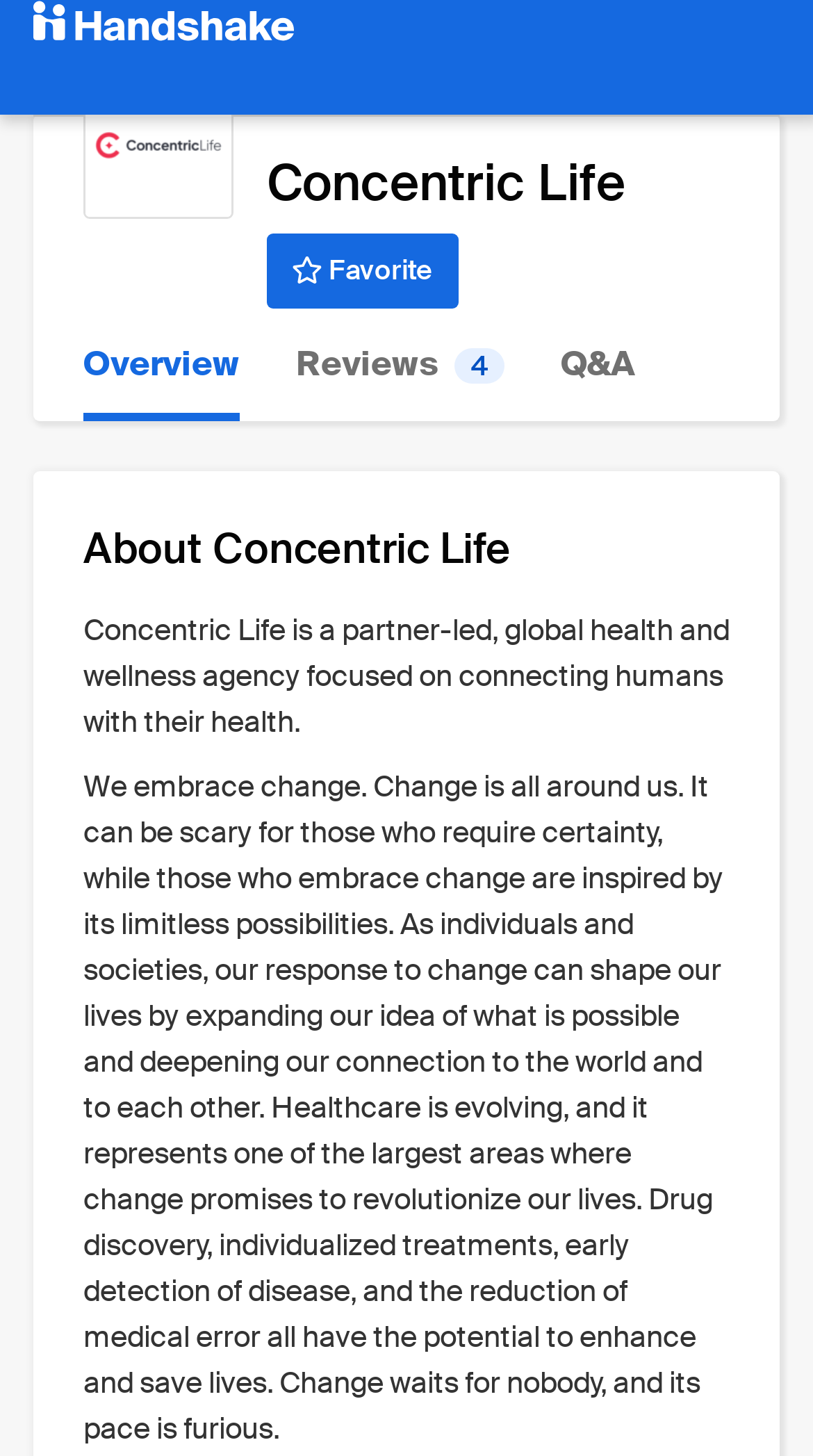What is the focus of Concentric Life?
Please provide a single word or phrase based on the screenshot.

Global health and wellness